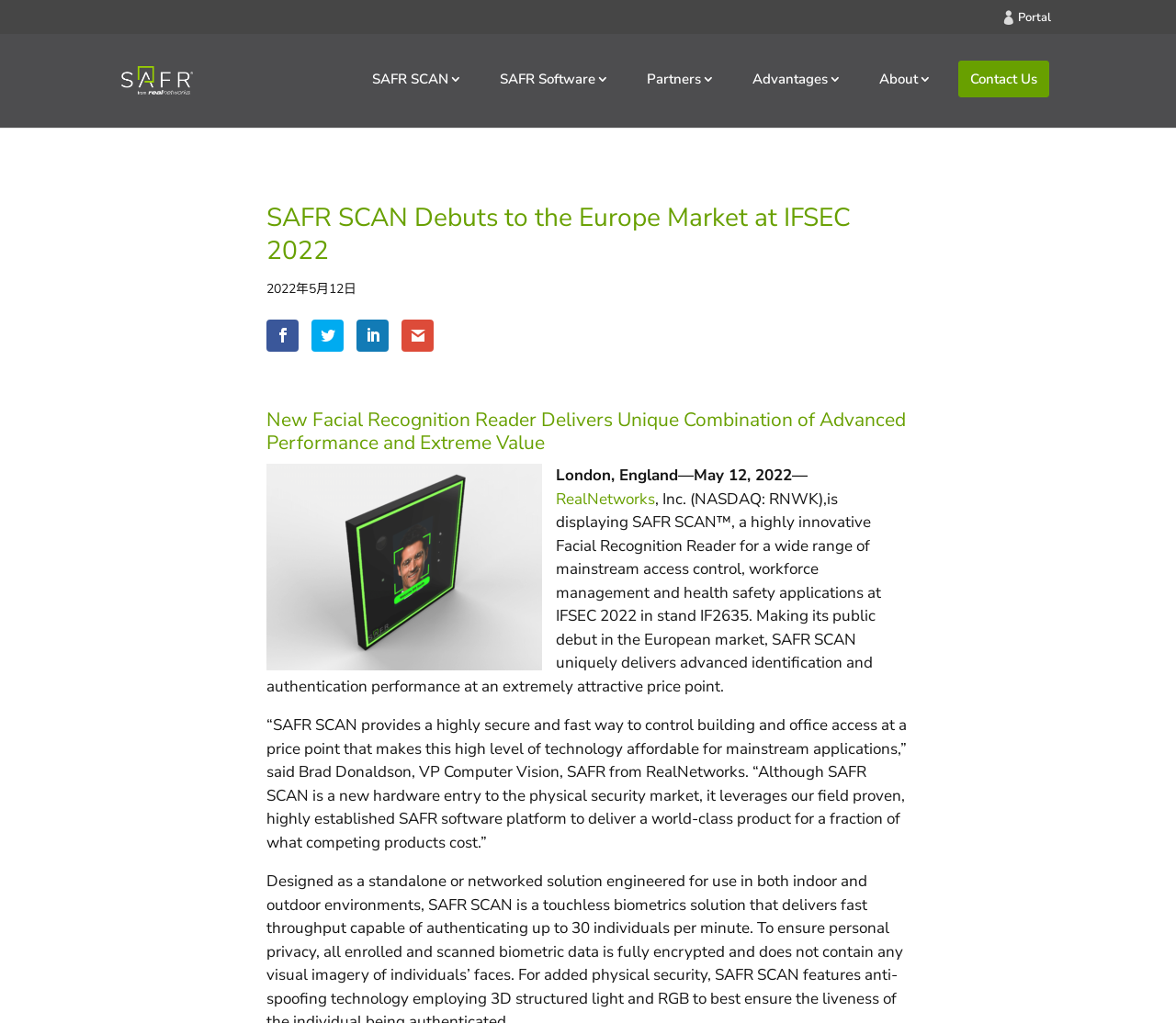Please identify the bounding box coordinates of where to click in order to follow the instruction: "learn about Berliner Teamevents".

None